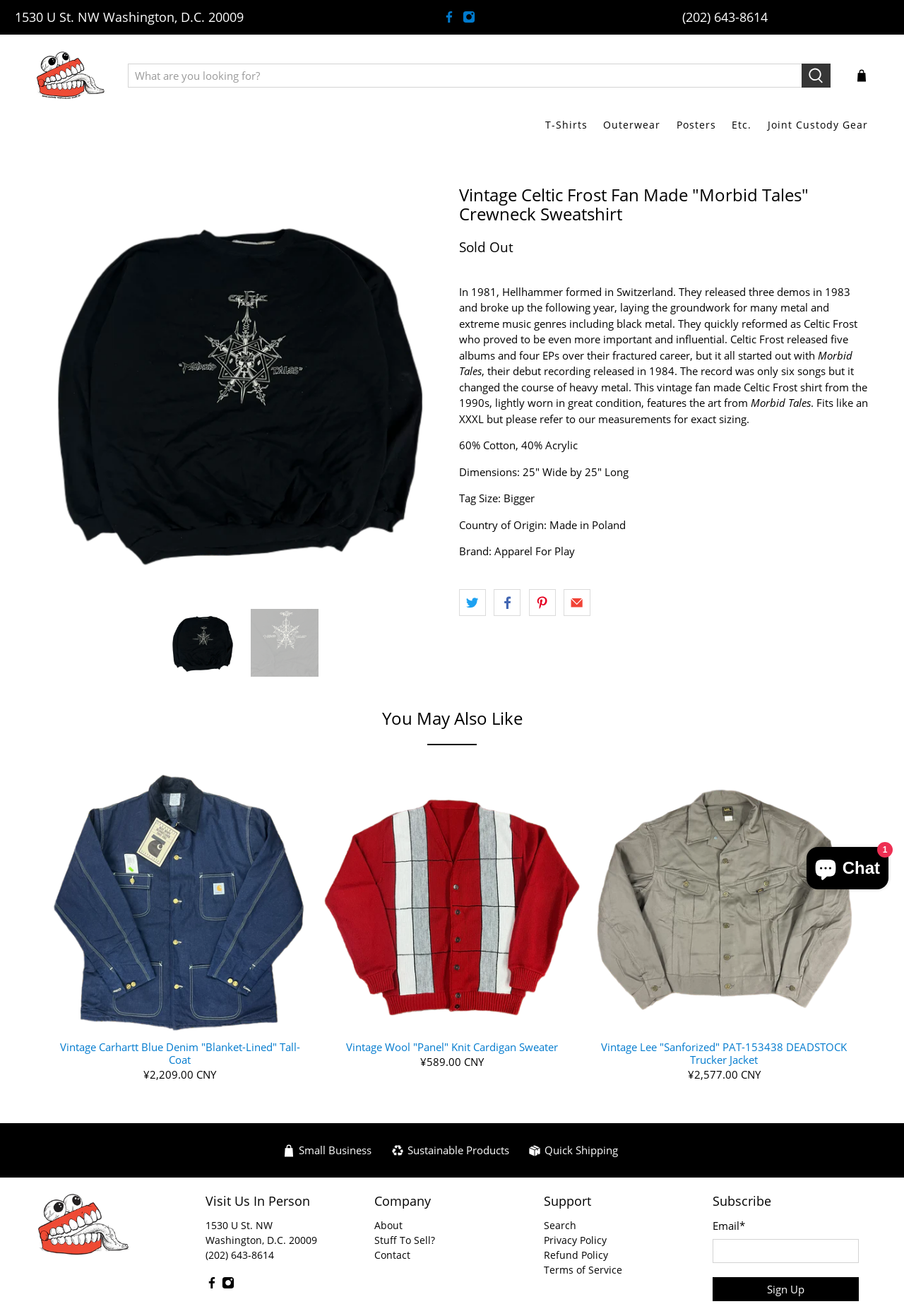Please give the bounding box coordinates of the area that should be clicked to fulfill the following instruction: "Share this on Twitter". The coordinates should be in the format of four float numbers from 0 to 1, i.e., [left, top, right, bottom].

[0.508, 0.448, 0.538, 0.468]